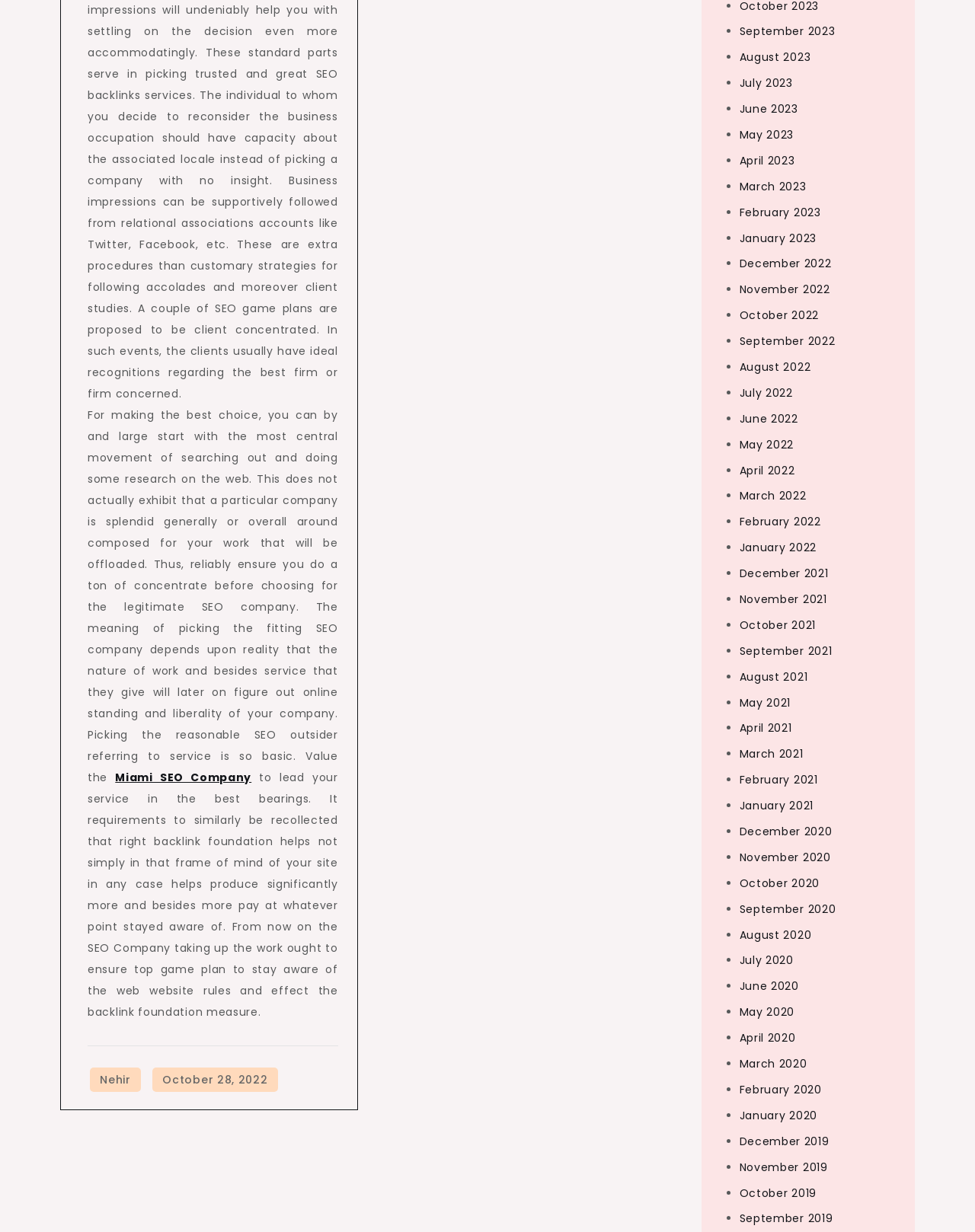Locate the bounding box coordinates of the area that needs to be clicked to fulfill the following instruction: "Like the post by GoldFox". The coordinates should be in the format of four float numbers between 0 and 1, namely [left, top, right, bottom].

None